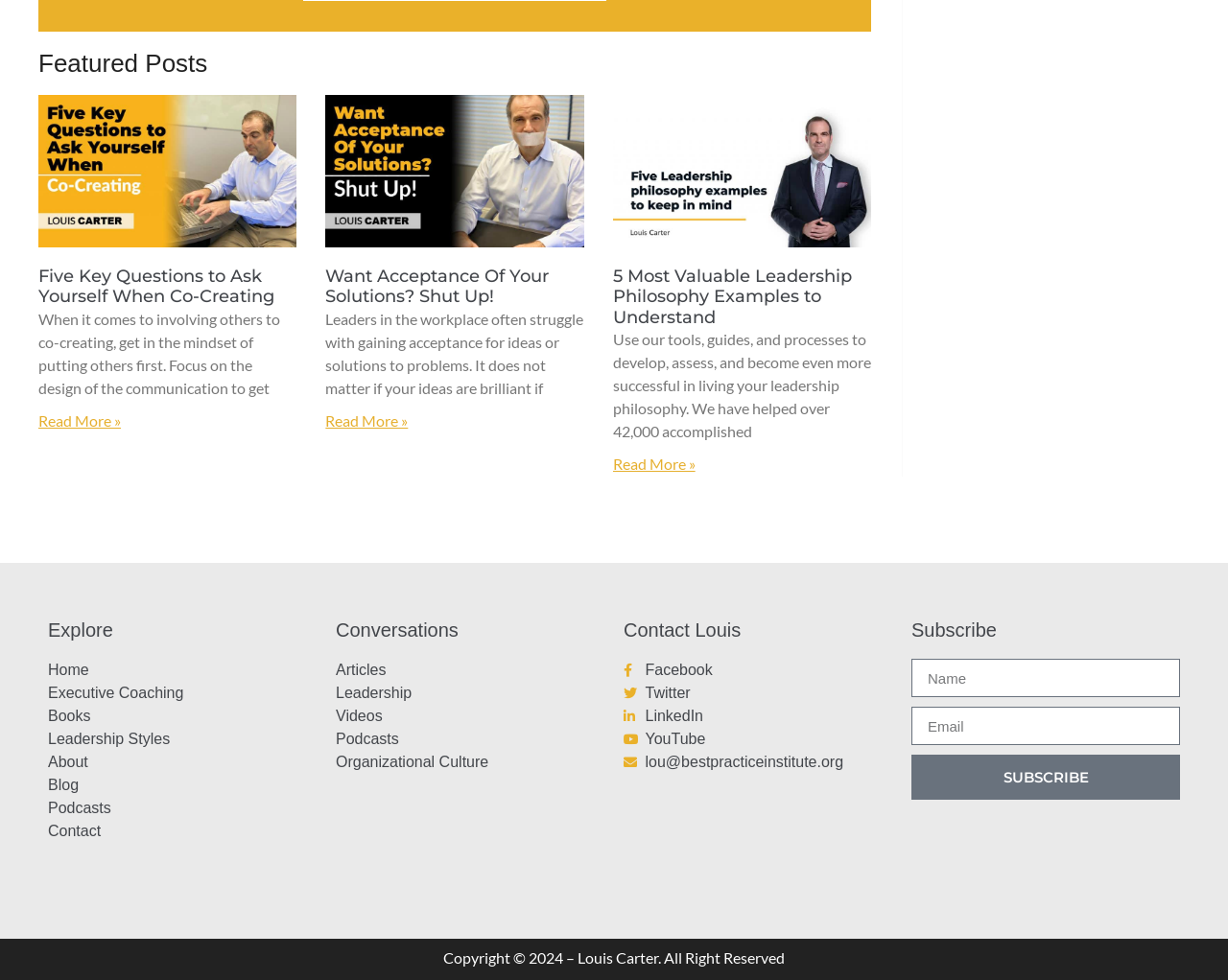What is the topic of the first article?
Provide an in-depth and detailed answer to the question.

I looked at the first article element [237] and found a heading element [449] with the text 'Five Key Questions to Ask Yourself When Co-Creating'. This suggests that the topic of the first article is Co-Creating.